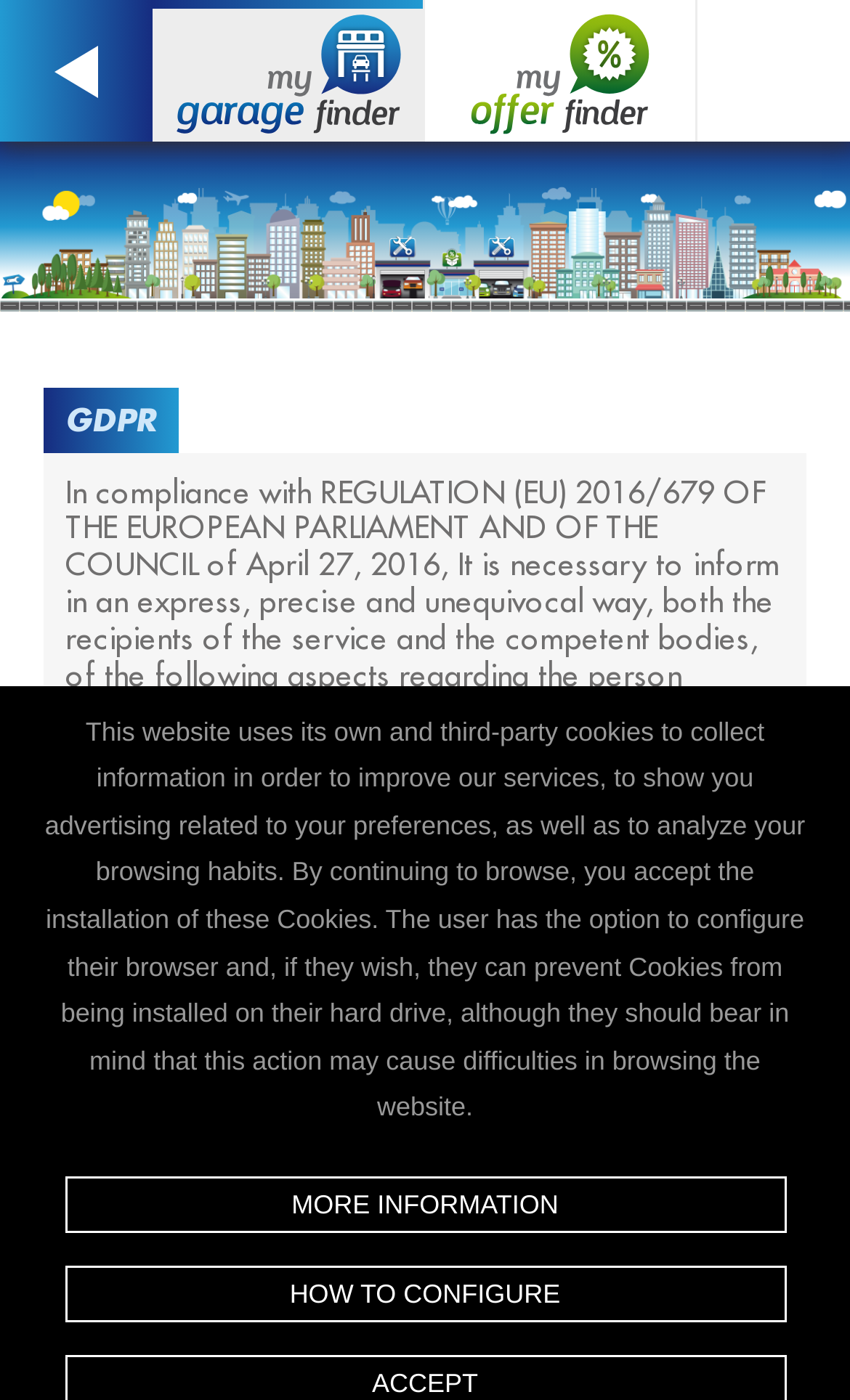By analyzing the image, answer the following question with a detailed response: What is the registered office address?

The registered office address can be found in the section that provides information about the person responsible for the treatment, where it is stated as 'Registered office: c. Itàlia 48, Nau 3 – 17600 Figueres (Girona)'